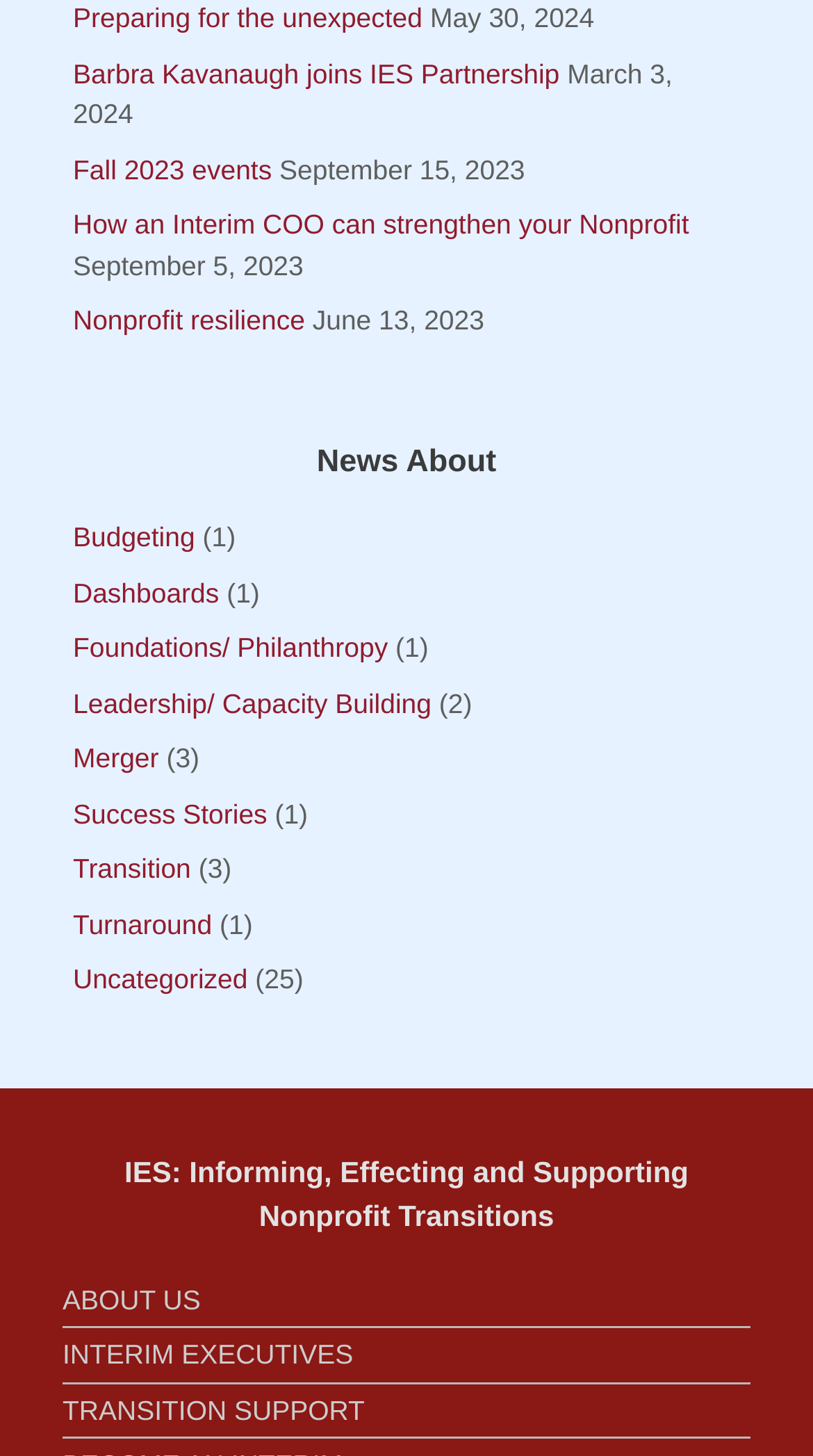Based on the description "Nonprofit resilience", find the bounding box of the specified UI element.

[0.09, 0.21, 0.375, 0.231]